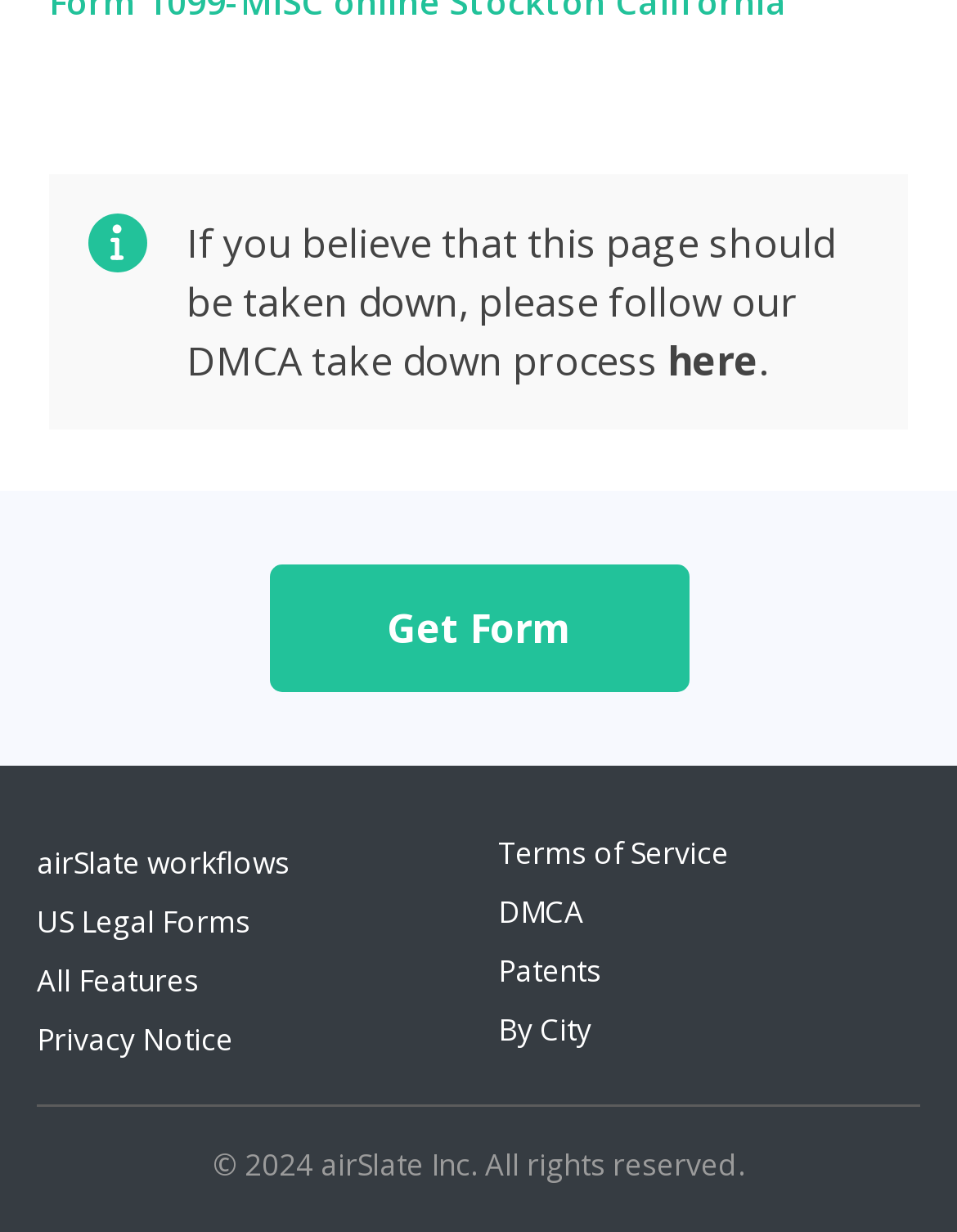Please respond in a single word or phrase: 
What is the process for reporting copyright infringement?

DMCA take down process